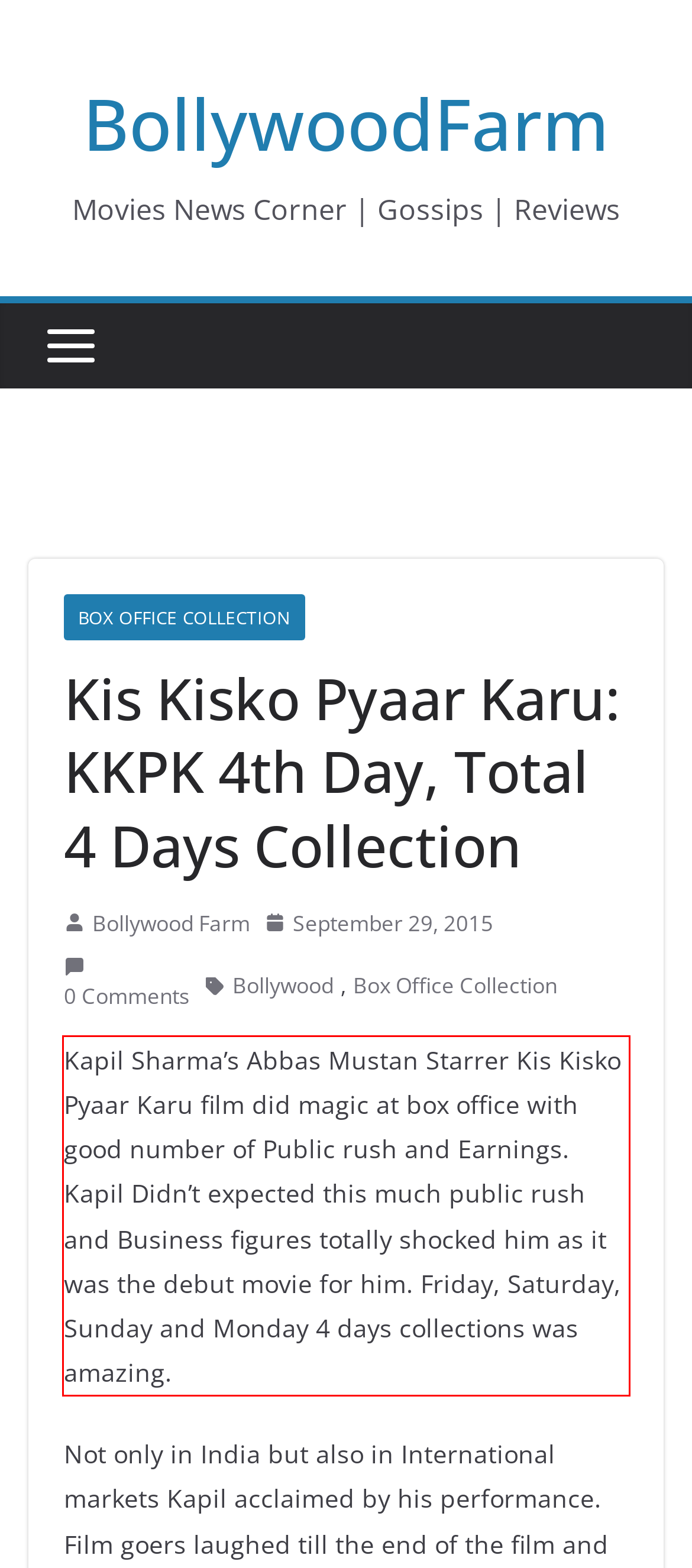Within the provided webpage screenshot, find the red rectangle bounding box and perform OCR to obtain the text content.

Kapil Sharma’s Abbas Mustan Starrer Kis Kisko Pyaar Karu film did magic at box office with good number of Public rush and Earnings. Kapil Didn’t expected this much public rush and Business figures totally shocked him as it was the debut movie for him. Friday, Saturday, Sunday and Monday 4 days collections was amazing.